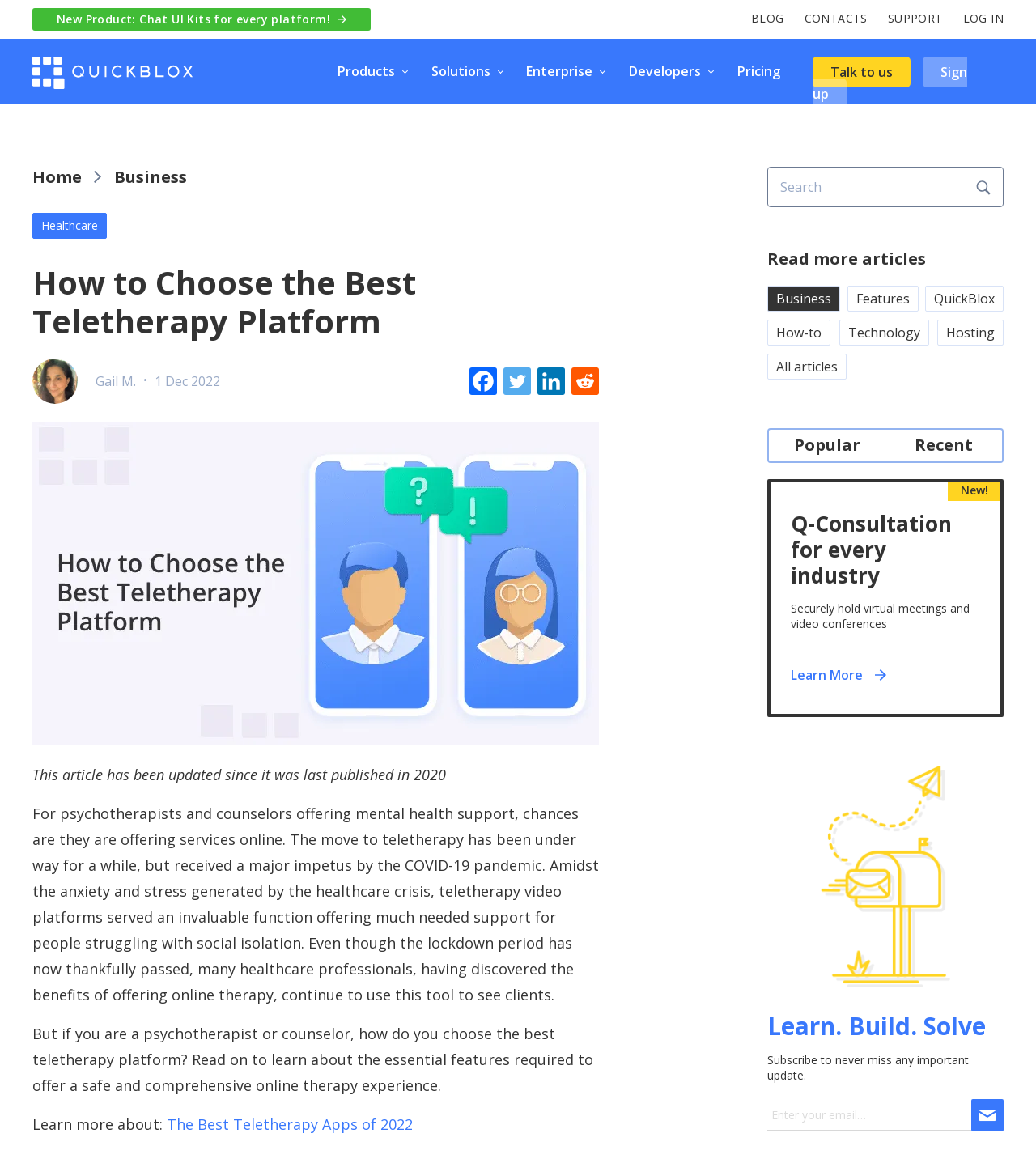Kindly respond to the following question with a single word or a brief phrase: 
What social media platforms are linked on the webpage?

Facebook, Twitter, Linkedin, Reddit